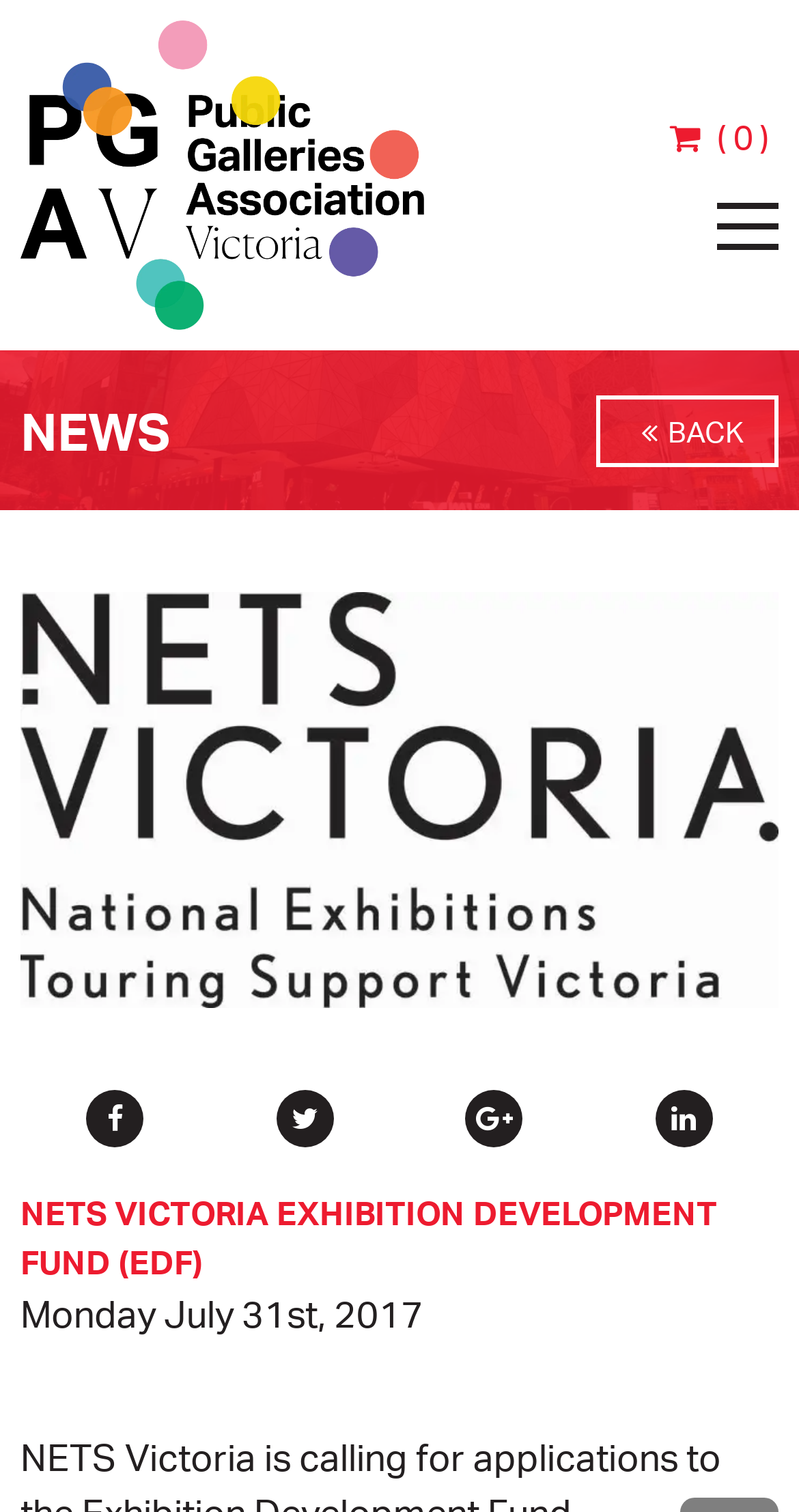Locate the bounding box of the UI element with the following description: "Contact".

[0.103, 0.461, 0.949, 0.521]